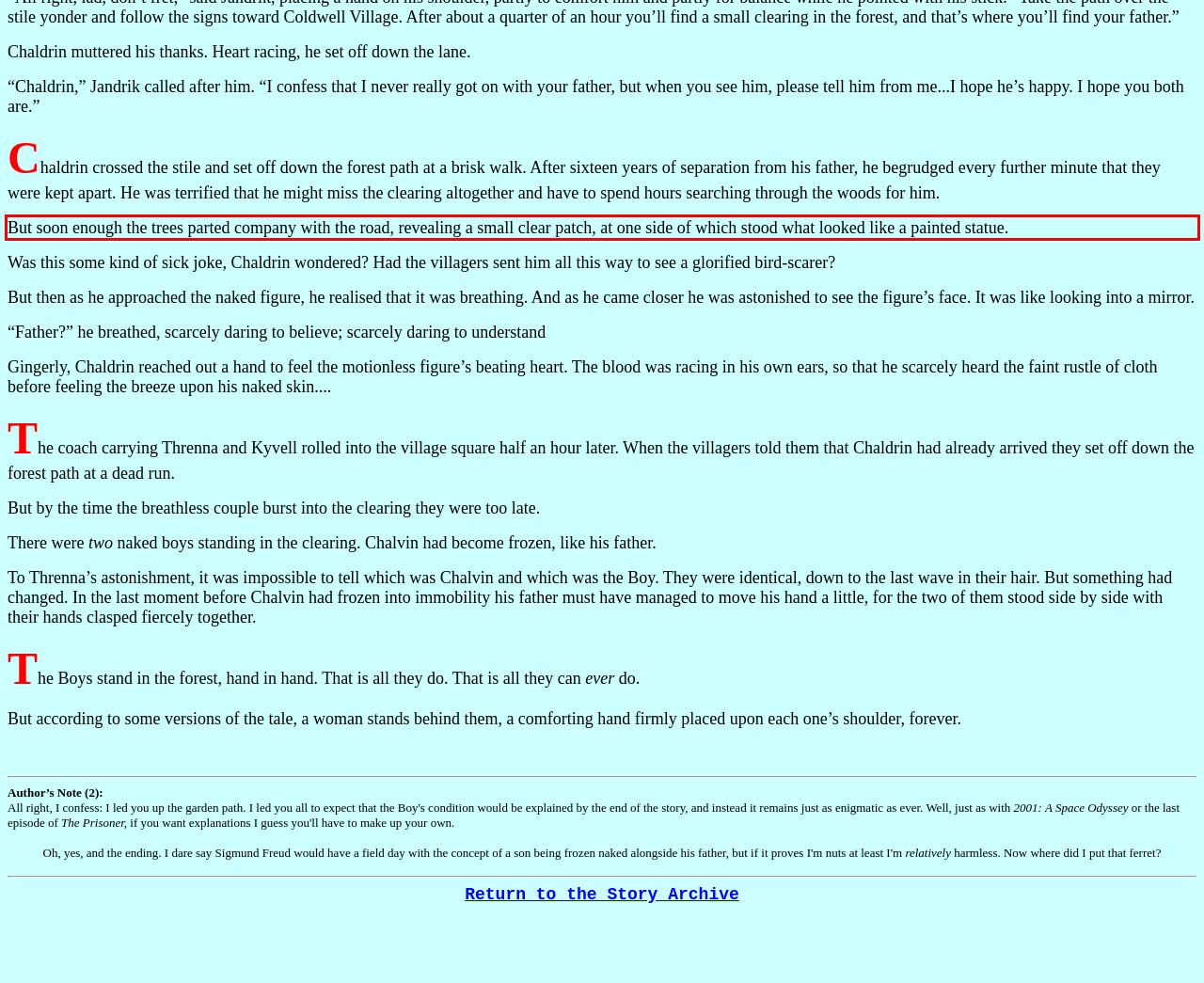You are provided with a screenshot of a webpage that includes a UI element enclosed in a red rectangle. Extract the text content inside this red rectangle.

But soon enough the trees parted company with the road, revealing a small clear patch, at one side of which stood what looked like a painted statue.